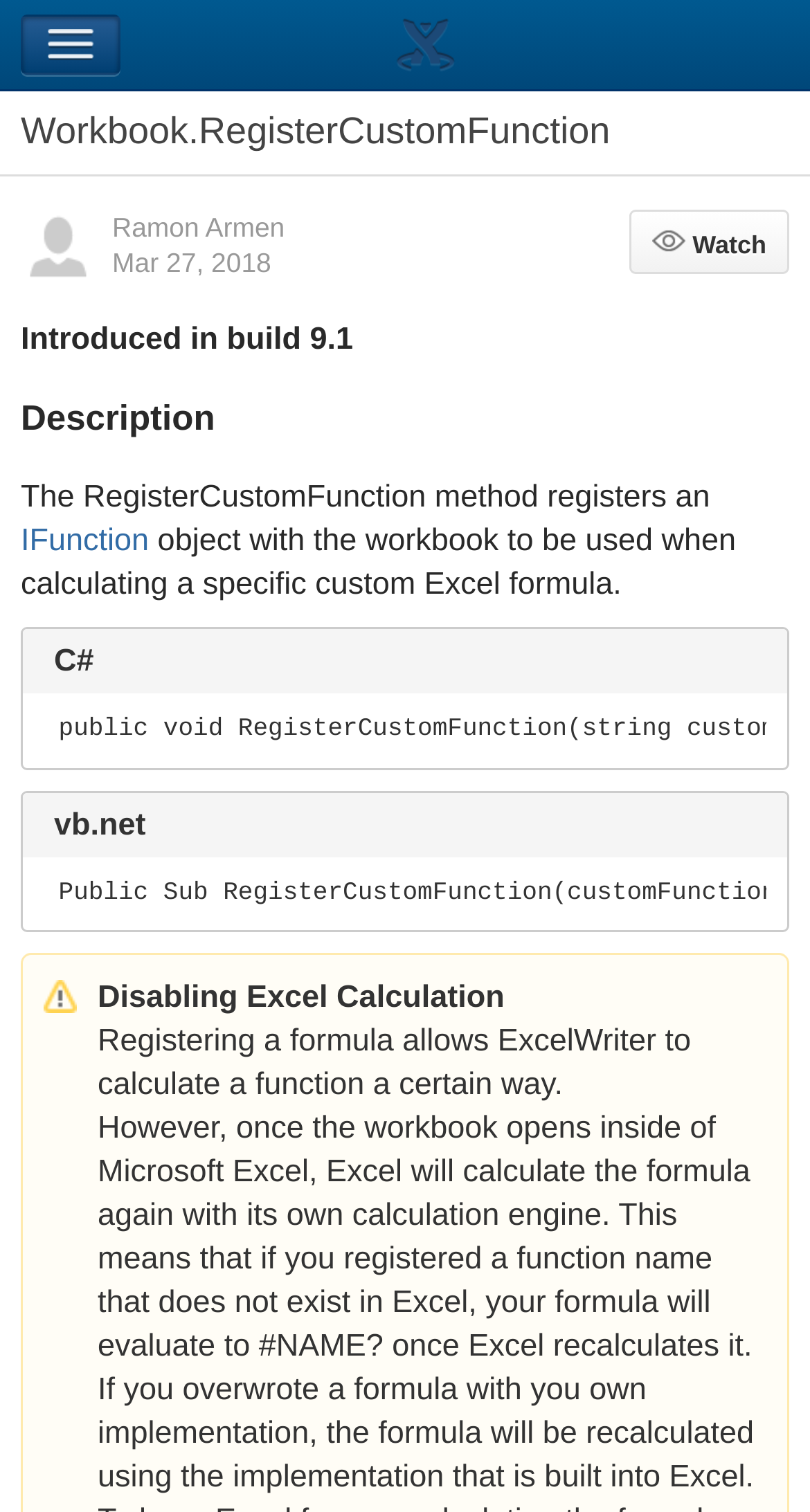What programming languages are mentioned? Examine the screenshot and reply using just one word or a brief phrase.

C#, vb.net